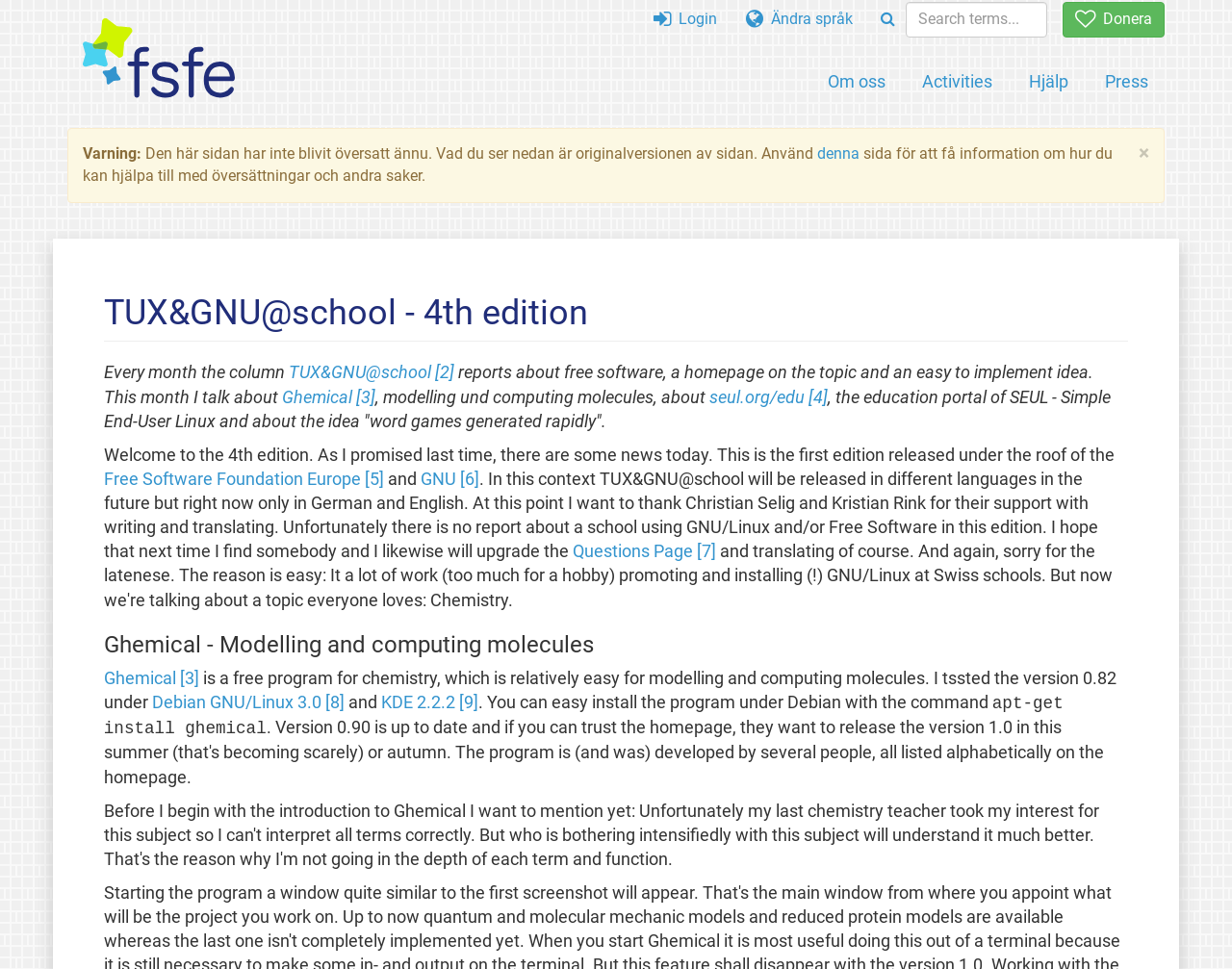How many languages will TUX&GNU@school be released in the future?
Answer the question with a thorough and detailed explanation.

The number of languages can be inferred from the text 'In this context TUX&GNU@school will be released in different languages in the future but right now only in German and English.'